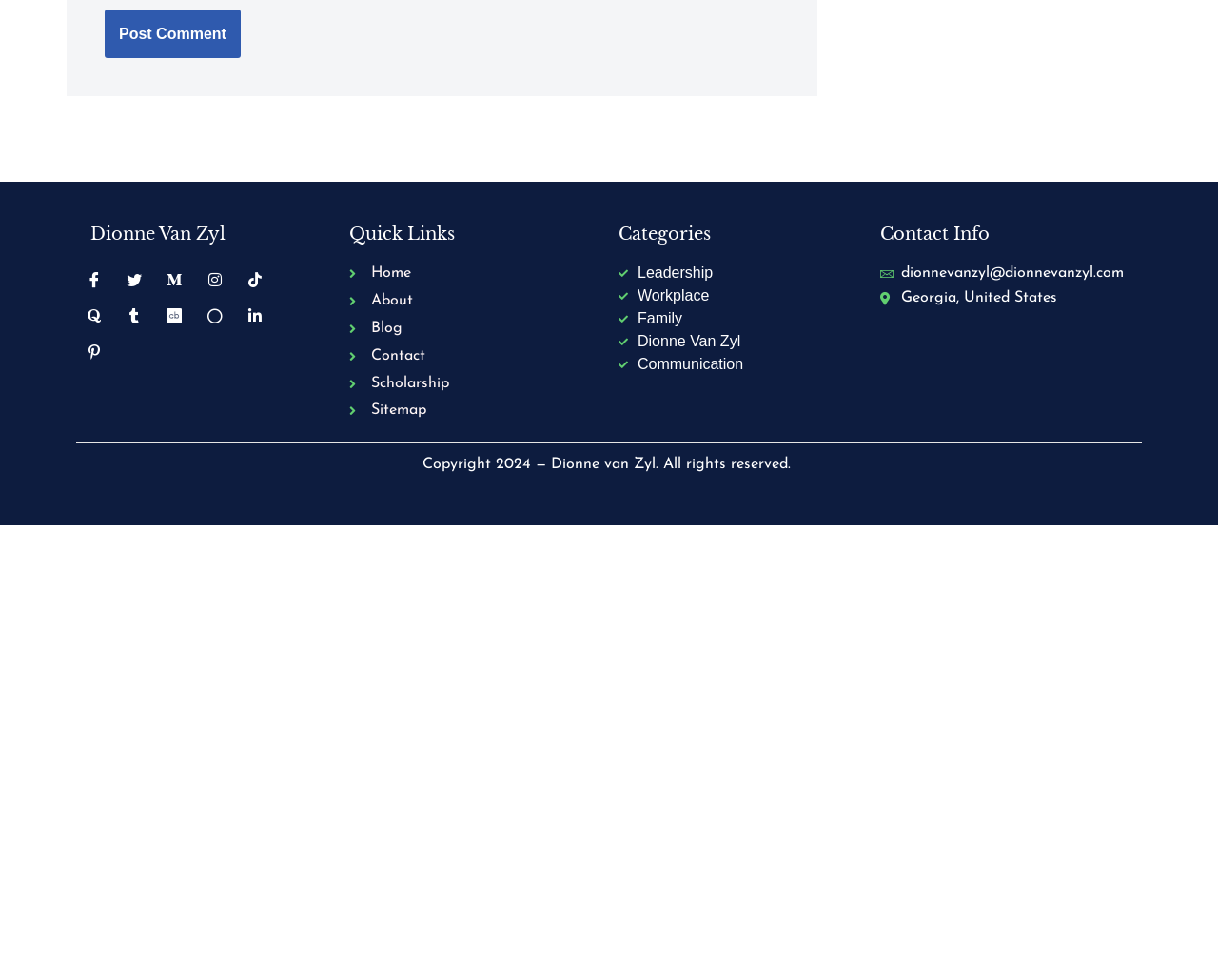Refer to the image and provide a thorough answer to this question:
How many categories are listed?

There are 6 categories listed, including Leadership, Workplace, Family, Dionne Van Zyl, and Communication, which are listed under the heading 'Categories'.